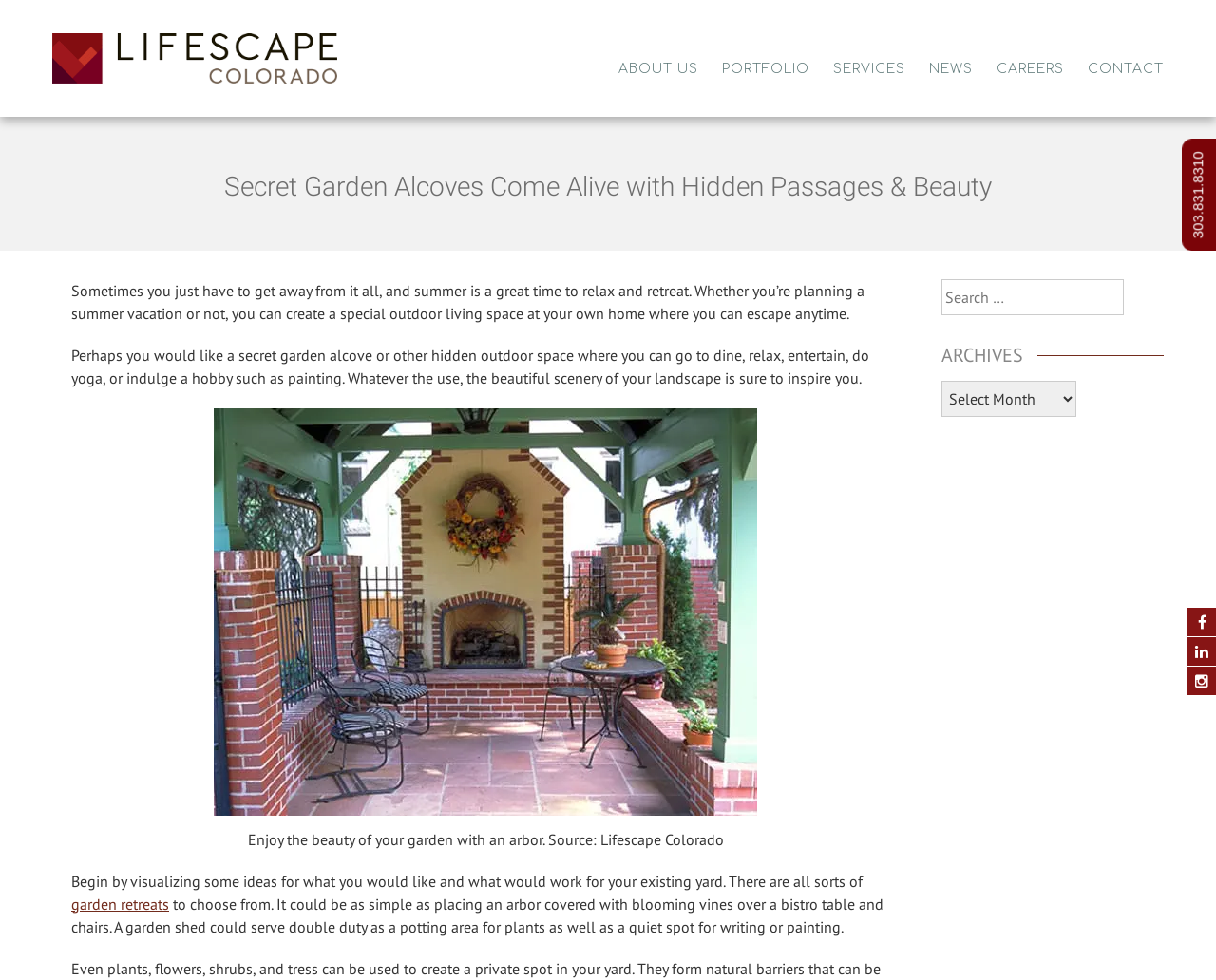What is the main topic of the webpage?
Using the image, provide a concise answer in one word or a short phrase.

Outdoor living spaces